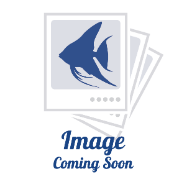Generate an in-depth description of the visual content.

The image features a placeholder graphic with the silhouette of a fish, accompanied by the text "Image Coming Soon." This design is typically used in online retail and informational platforms, indicating that a detailed image of a product, specifically related to aquatics or aquarium fish, is not currently available but will be provided in the future. This graphic is likely associated with the "Congo Tetra," a popular freshwater fish known for its vibrant colors and peaceful temperament, which is listed under the "RELATED PRODUCTS" section. The placeholder emphasizes the anticipation of an upcoming visual, enhancing the user experience by signaling future availability of pertinent information on the species.